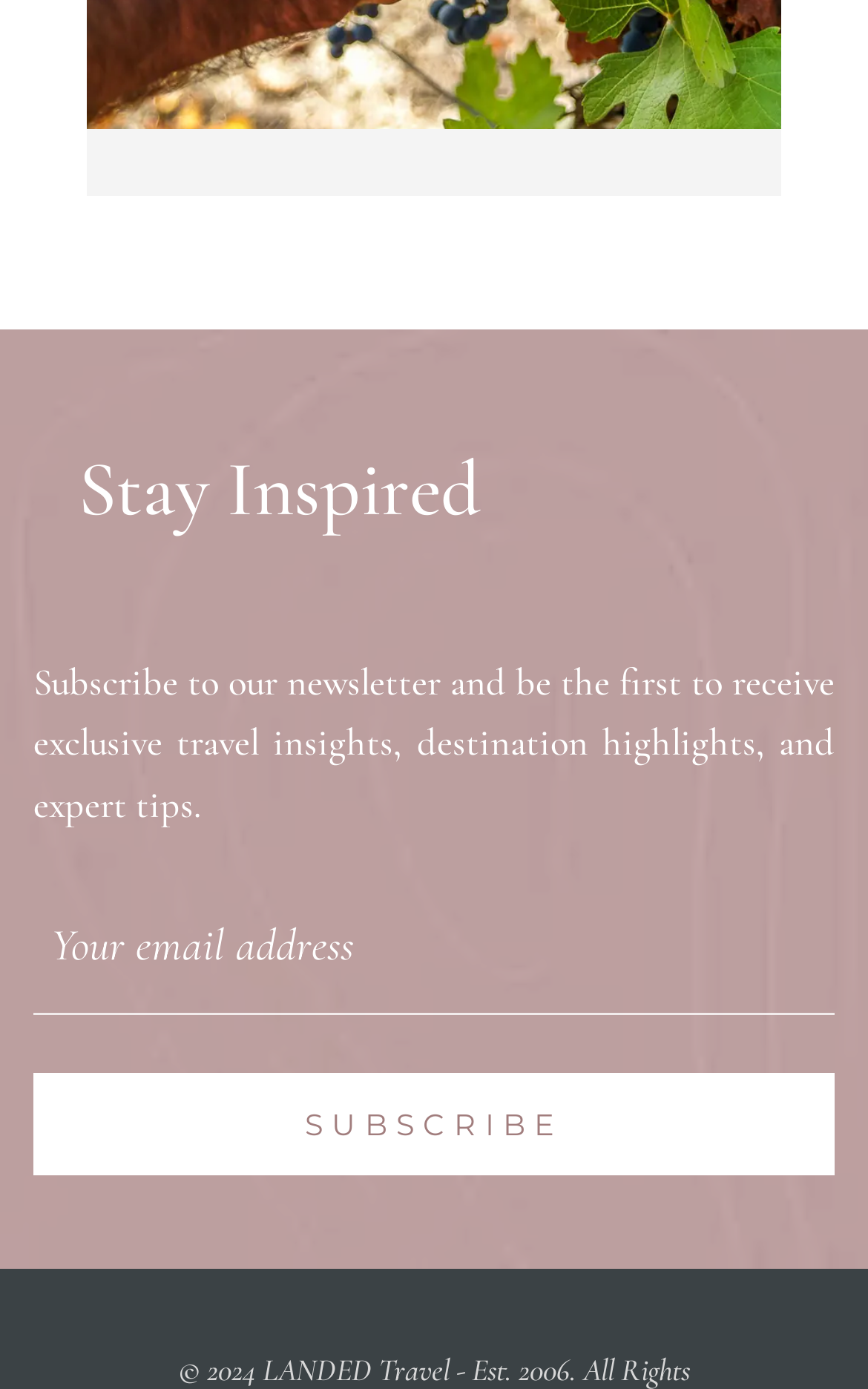From the element description value="Subscribe", predict the bounding box coordinates of the UI element. The coordinates must be specified in the format (top-left x, top-left y, bottom-right x, bottom-right y) and should be within the 0 to 1 range.

[0.038, 0.772, 0.962, 0.847]